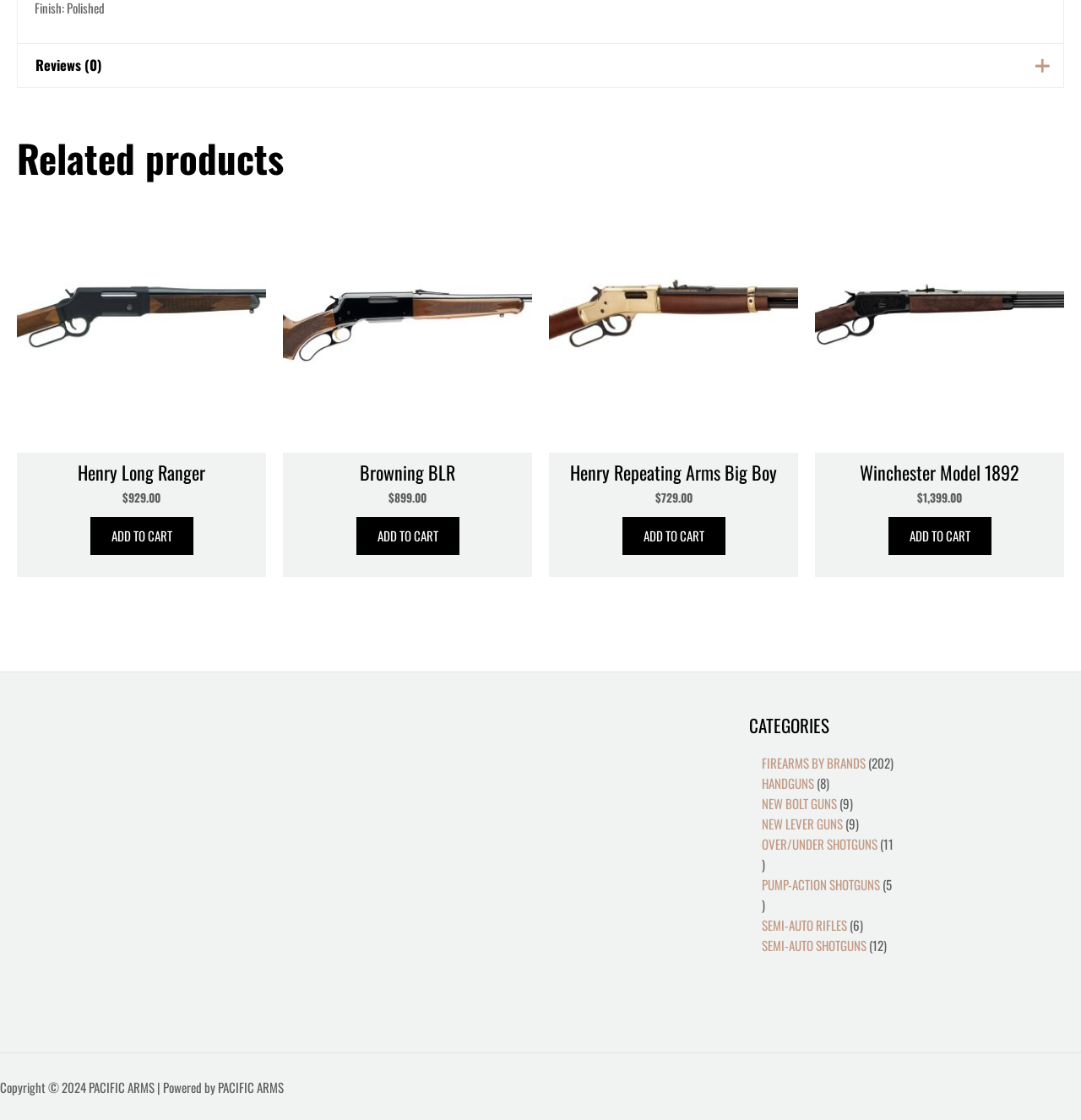How many reviews are there for Henry.30-30 Lever Guns?
Please respond to the question with a detailed and well-explained answer.

I found the number of reviews by looking at the heading 'Reviews (0)' at the top of the page, which indicates that there are no reviews yet.